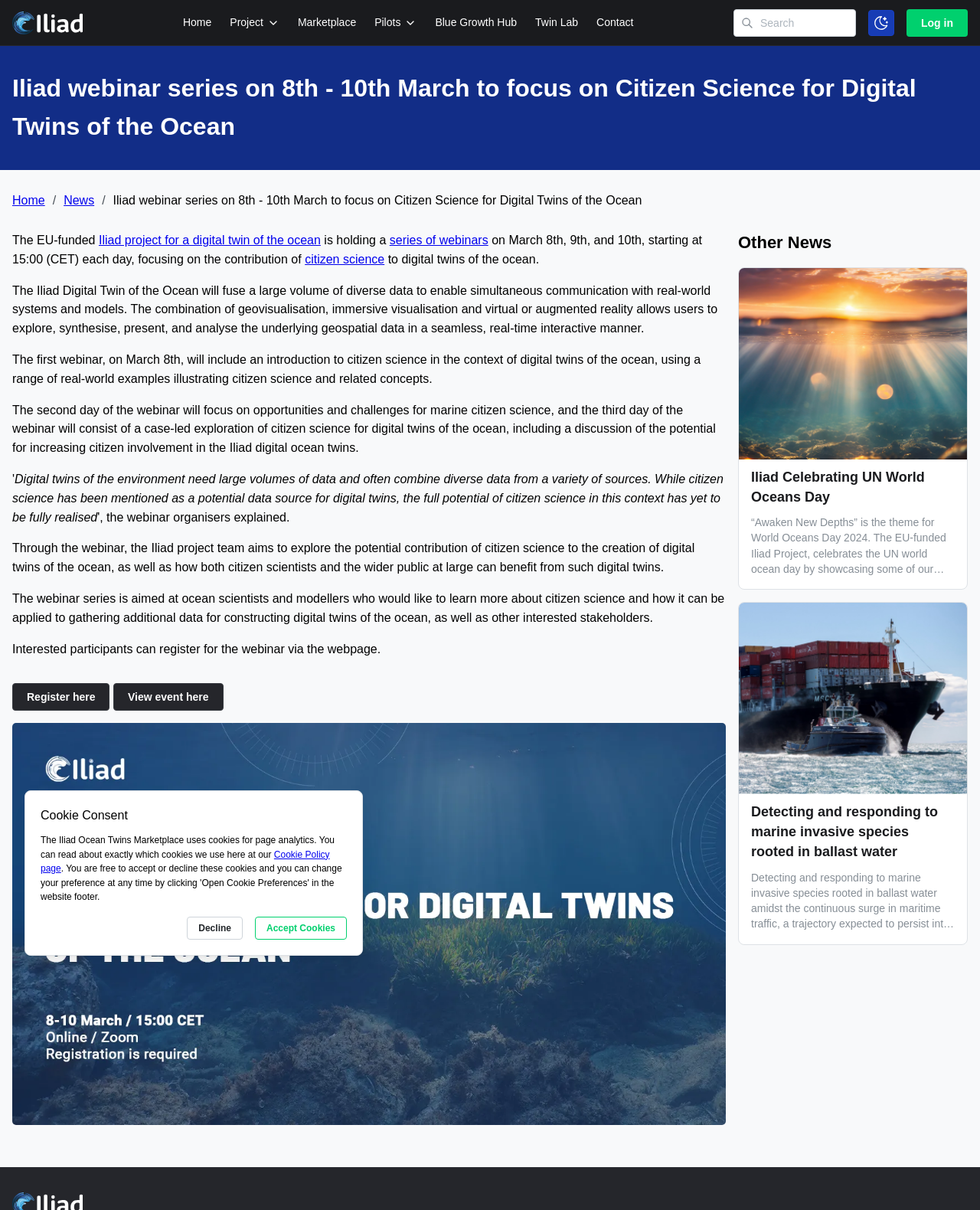What is the topic of the webinar series?
From the image, provide a succinct answer in one word or a short phrase.

Citizen Science for Digital Twins of the Ocean